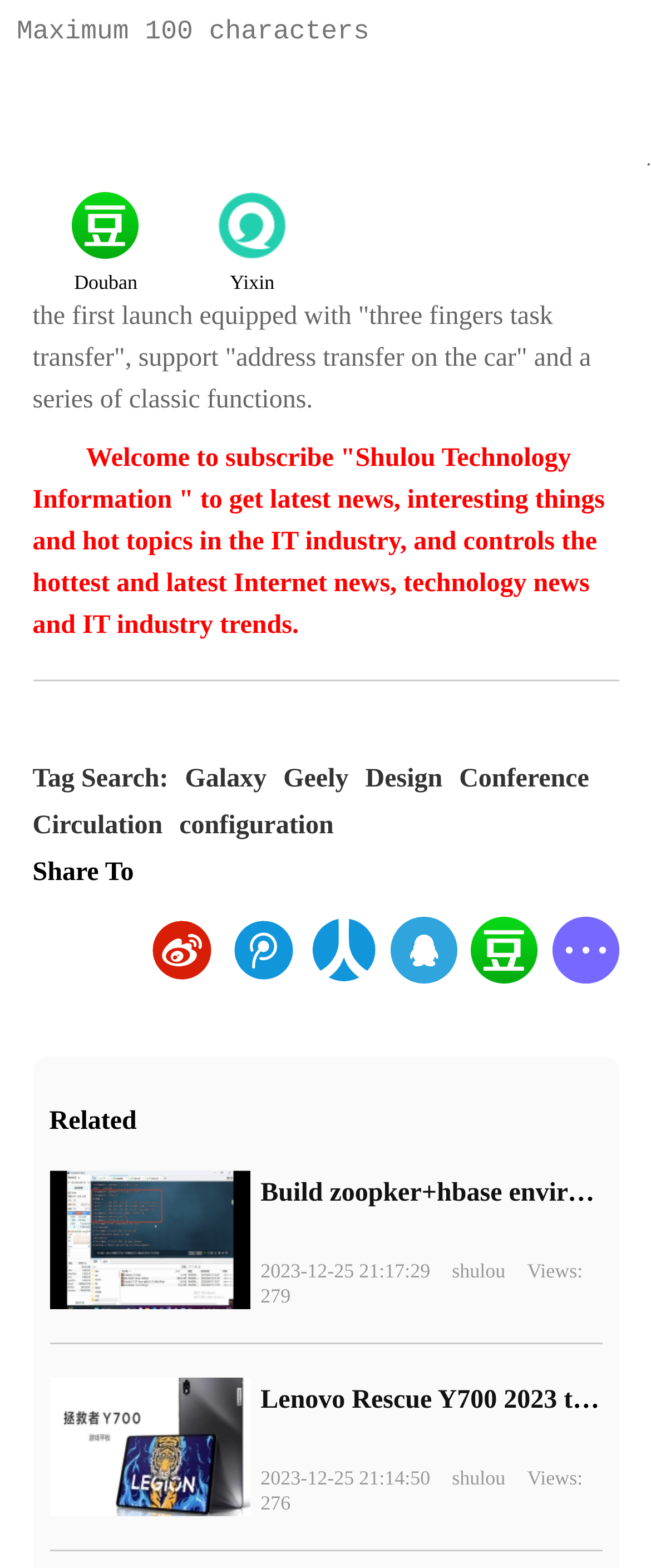Using the provided element description: "placeholder="Maximum 100 characters"", identify the bounding box coordinates. The coordinates should be four floats between 0 and 1 in the order [left, top, right, bottom].

[0.0, 0.0, 1.0, 0.106]